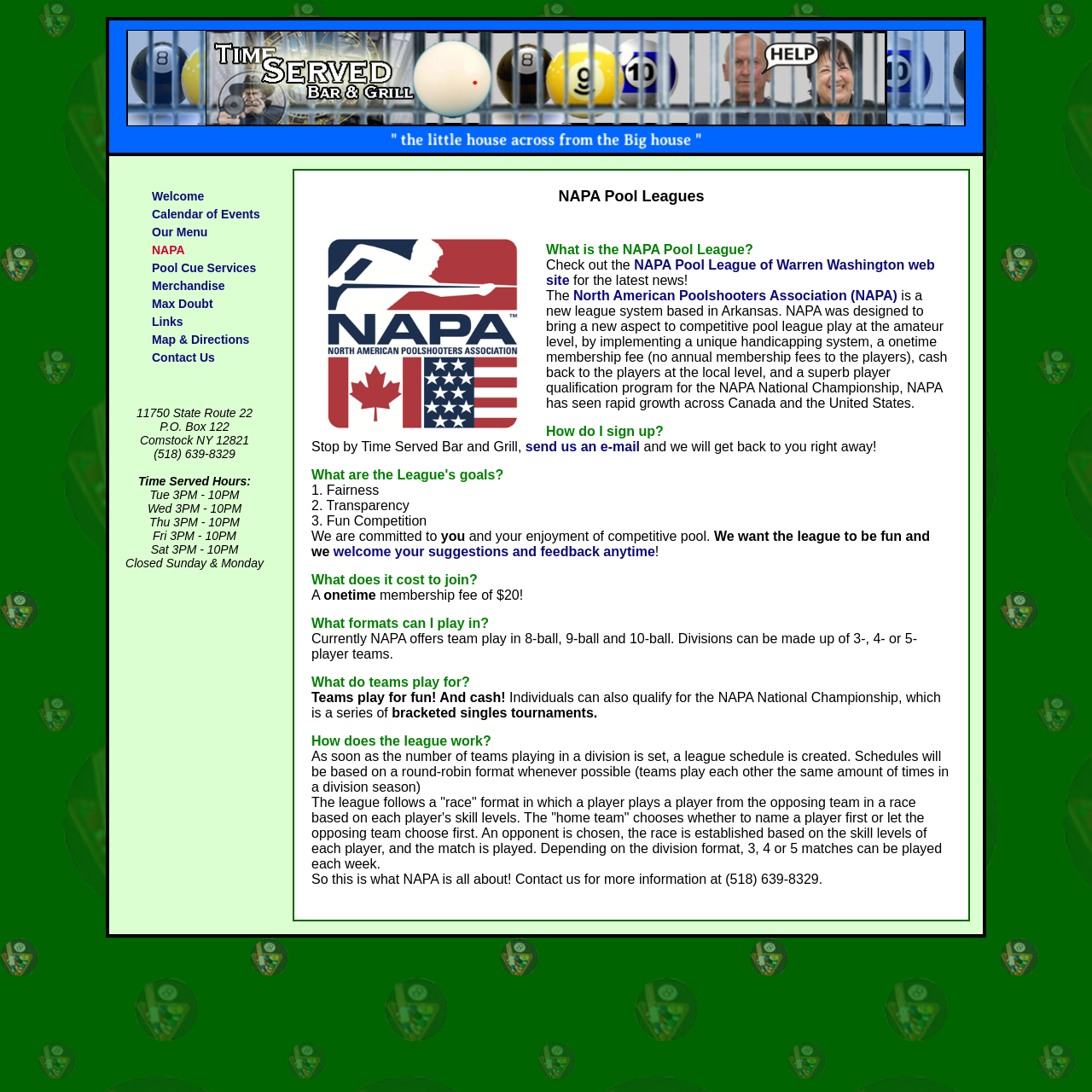Identify the bounding box of the UI component described as: "send us an e-mail".

[0.481, 0.402, 0.586, 0.416]